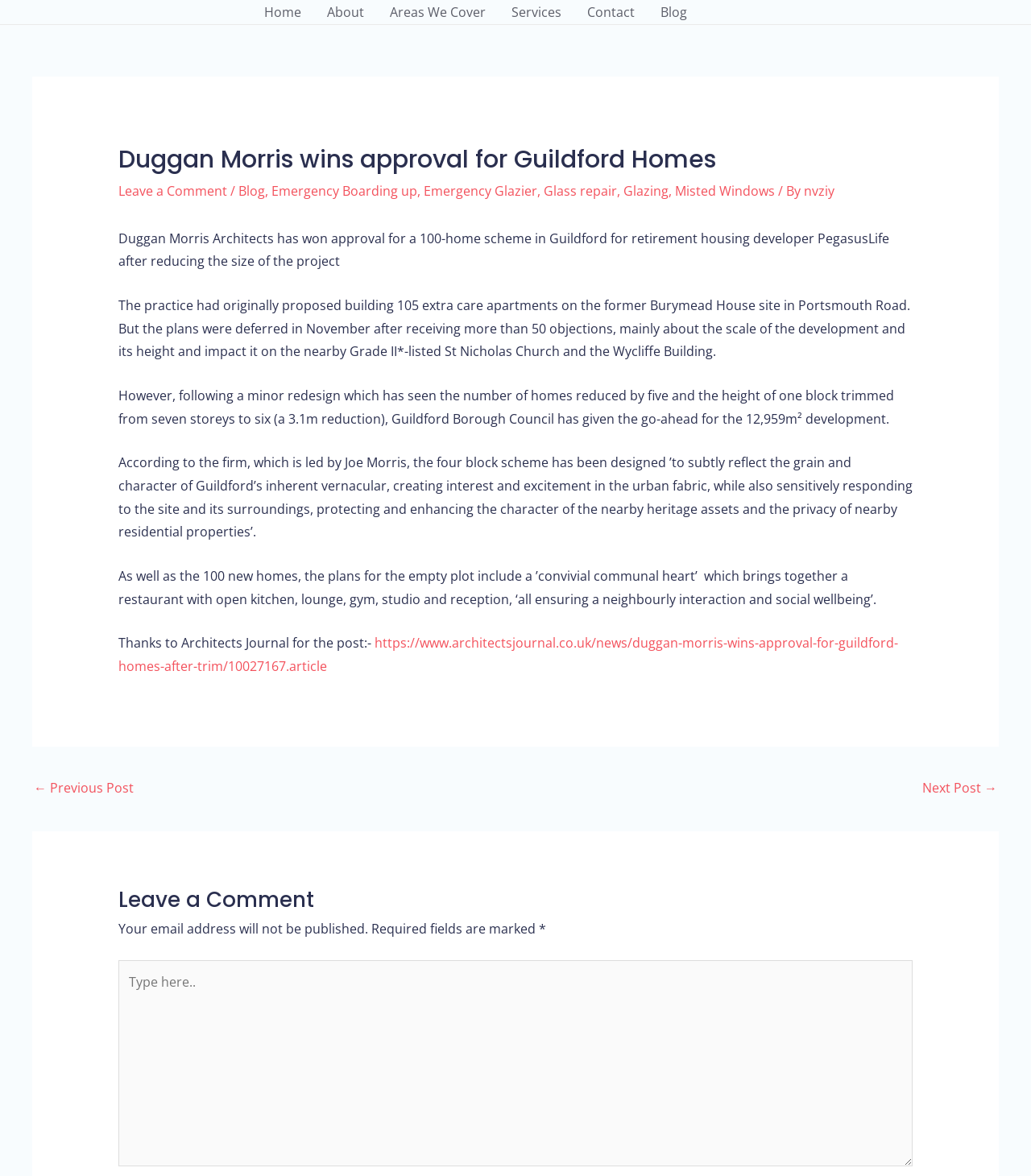Detail the various sections and features present on the webpage.

This webpage is about Duggan Morris, a glazier company, and features an article about the company winning approval for a 100-home scheme in Guildford. At the top of the page, there is a navigation menu with links to different sections of the website, including "Home", "About", "Areas We Cover", "Services", "Contact", and "Blog".

Below the navigation menu, there is a large article section that takes up most of the page. The article has a heading that reads "Duggan Morris wins approval for Guildford Homes" and is followed by a series of paragraphs that describe the project, including the original proposal, the objections it received, and the modifications made to gain approval. The article also includes quotes from the company about the design of the project.

To the right of the article heading, there are several links to related topics, including "Emergency Boarding up", "Emergency Glazier", "Glass repair", "Glazing", and "Misted Windows". Below the article, there is a section for leaving a comment, which includes a text box and a note that the email address will not be published.

At the very bottom of the page, there is a post navigation section with links to the previous and next posts.